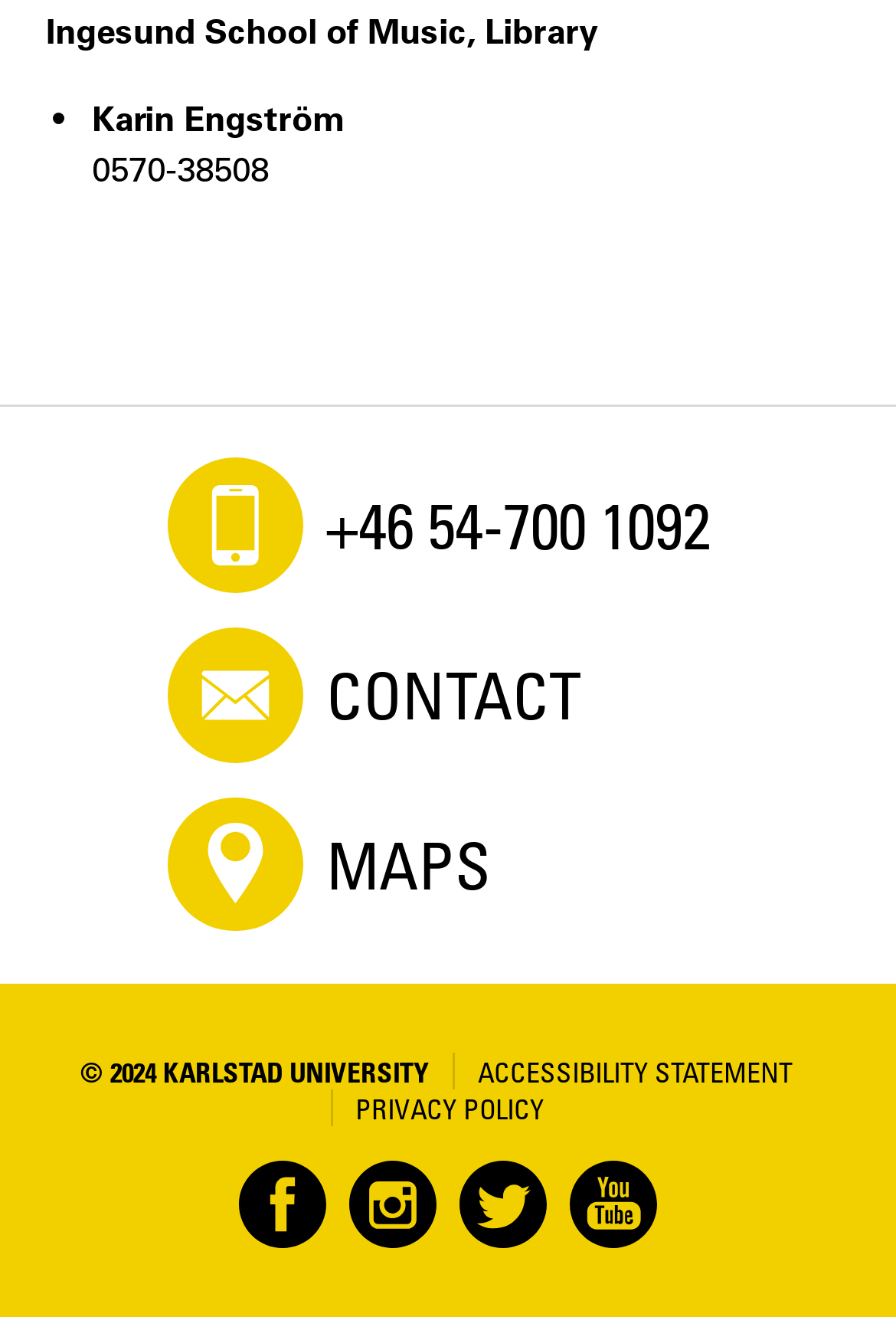Locate the bounding box of the UI element based on this description: "+46 54-700 1092". Provide four float numbers between 0 and 1 as [left, top, right, bottom].

[0.188, 0.347, 0.812, 0.45]